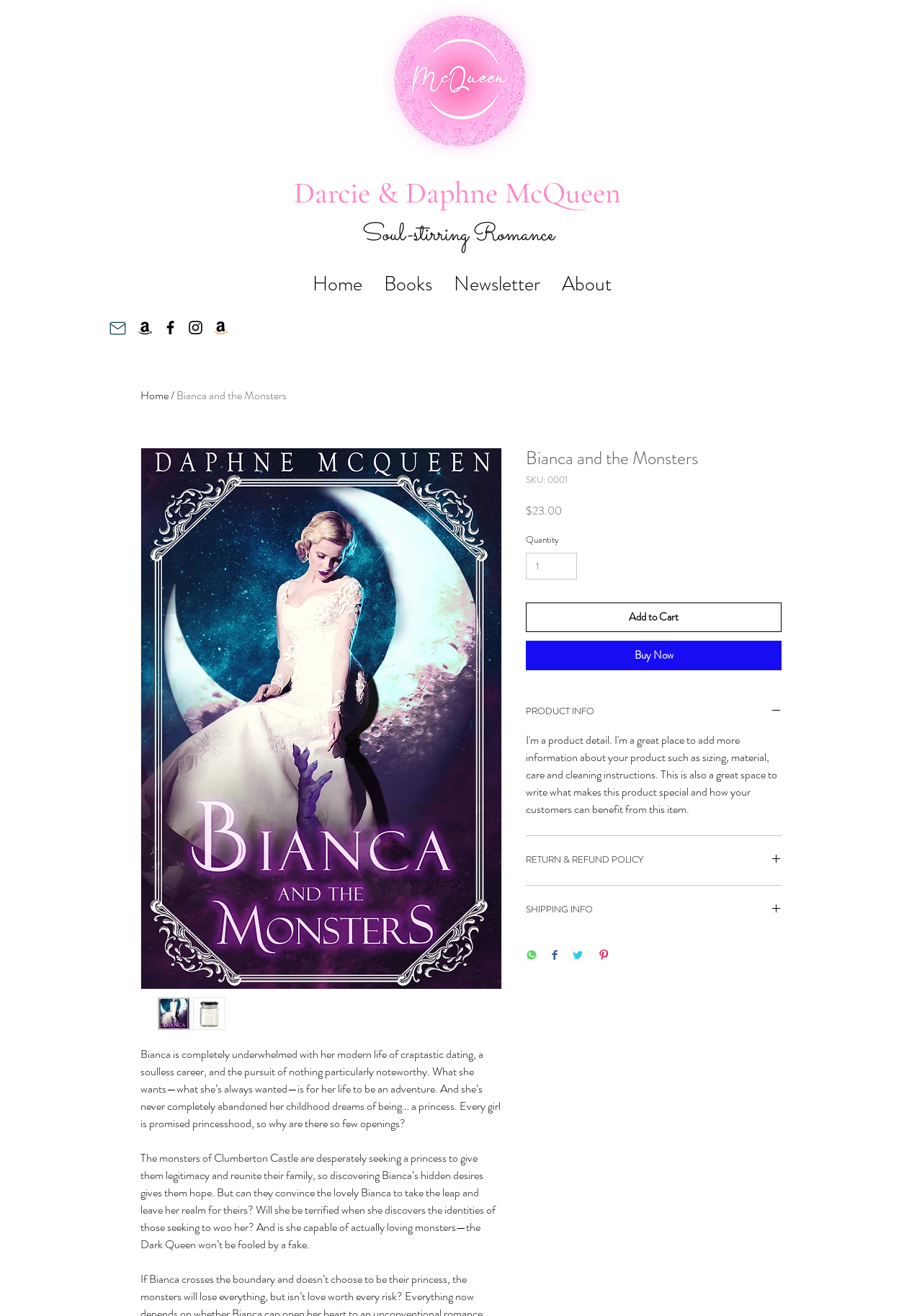Please identify the bounding box coordinates of the element that needs to be clicked to execute the following command: "View Custom Engraved Swords". Provide the bounding box using four float numbers between 0 and 1, formatted as [left, top, right, bottom].

None